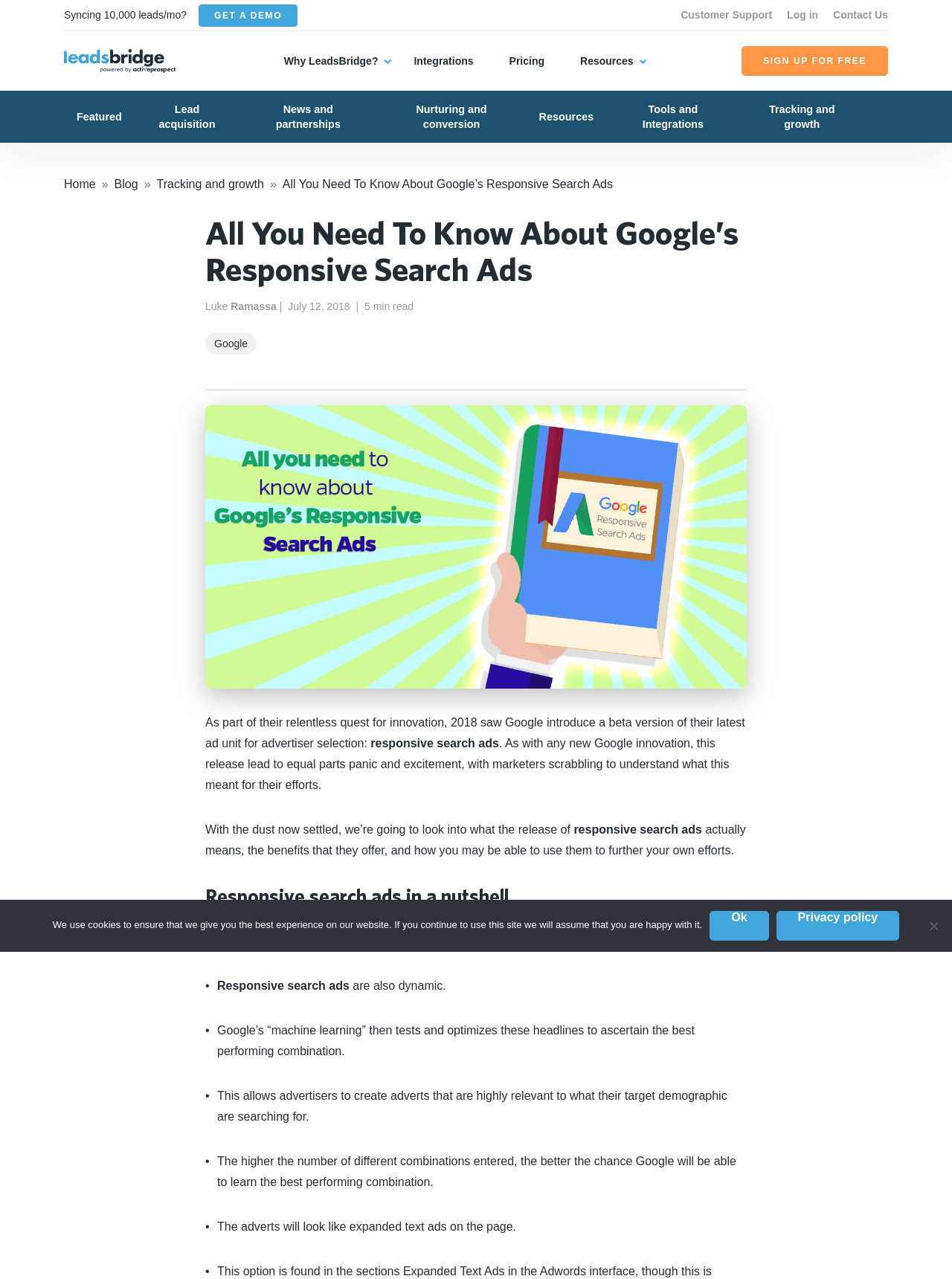Please analyze the image and give a detailed answer to the question:
What is the purpose of Google's machine learning in responsive search ads?

I understood the purpose of Google's machine learning by reading the paragraph that explains how responsive search ads work, which states that Google's machine learning tests and optimizes headlines to ascertain the best performing combination.